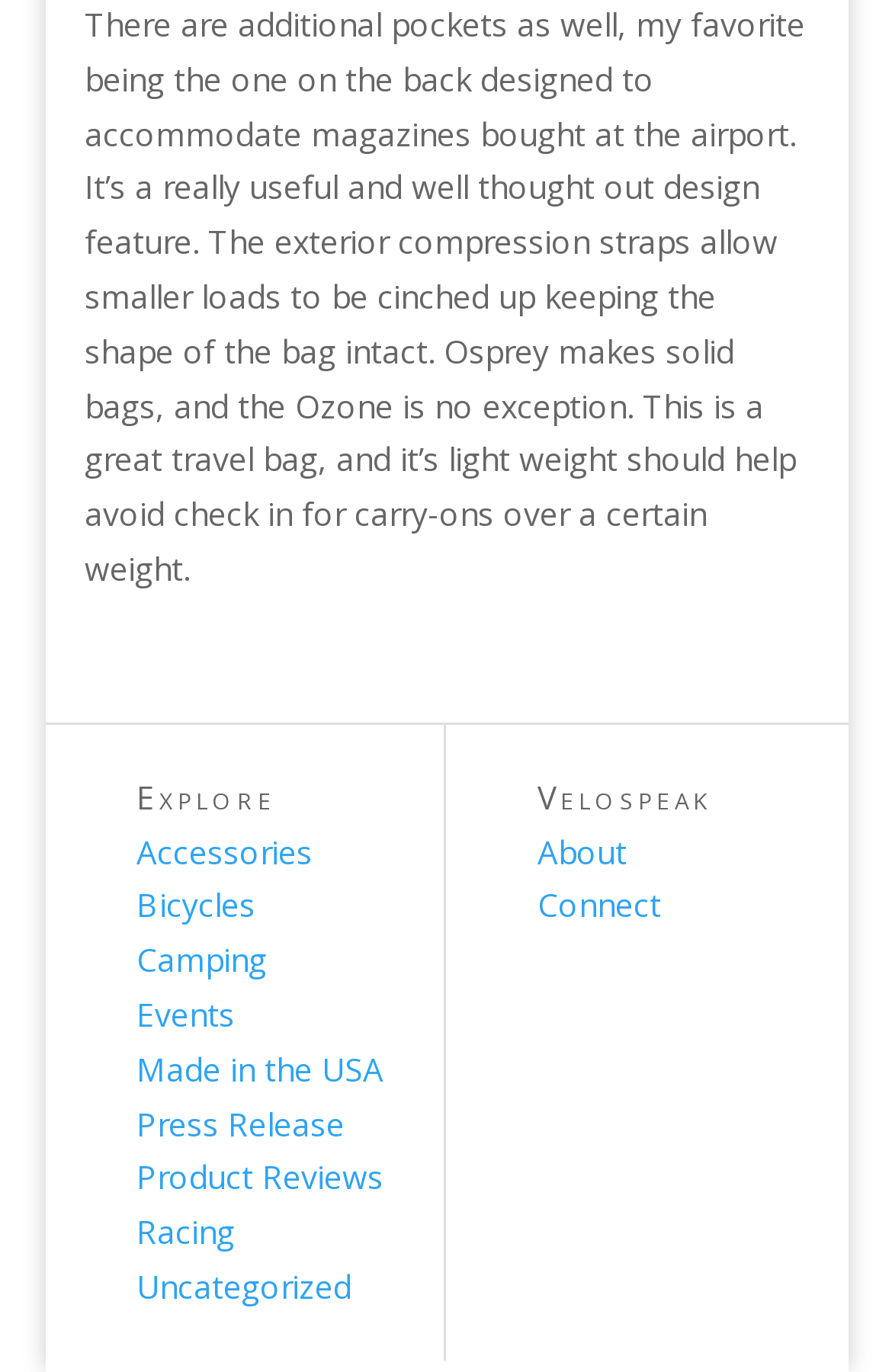Answer the question briefly using a single word or phrase: 
What is the second category listed?

Bicycles